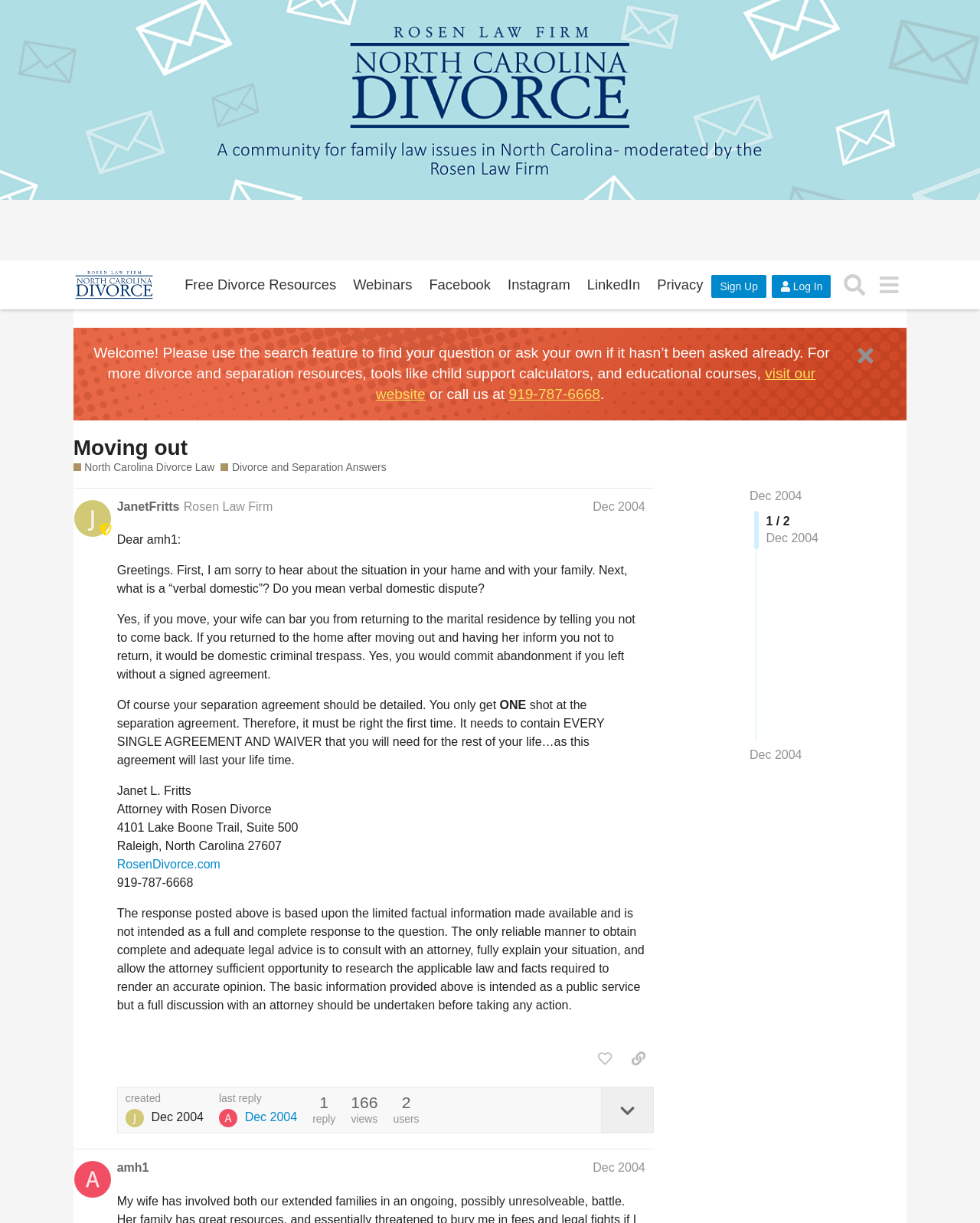Generate a thorough description of the webpage.

This webpage appears to be a forum discussion page, specifically a North Carolina Divorce Forum. At the top, there is a header section with links to various resources, including "NC Divorce Forum", "Free Divorce Resources", "Webinars", and social media links. Below this, there is a search bar and a button to sign up or log in.

The main content of the page is a discussion thread, with a heading "Moving out - North Carolina Divorce Law / Divorce and Separation Answers - NC Divorce Forum". The thread starts with a welcome message, encouraging users to search for questions or ask their own. There is also a link to visit the website or call a phone number for more resources.

The first post in the thread is from "JanetFritts" from Rosen Law Firm, dated December 2004. The post is a response to a question from "amh1" and discusses the topic of "verbal domestic" and the implications of moving out of a marital residence. The post is quite lengthy and includes several paragraphs of text.

Below the post, there are buttons to like the post, copy a link to the post, and a timestamp indicating when the post was created. There is also a link to the last reply in the thread, which is also from December 2004. The thread has 166 views and has been replied to by several users.

Overall, the webpage appears to be a discussion forum focused on divorce and separation in North Carolina, with a specific thread discussing a question about moving out of a marital residence.